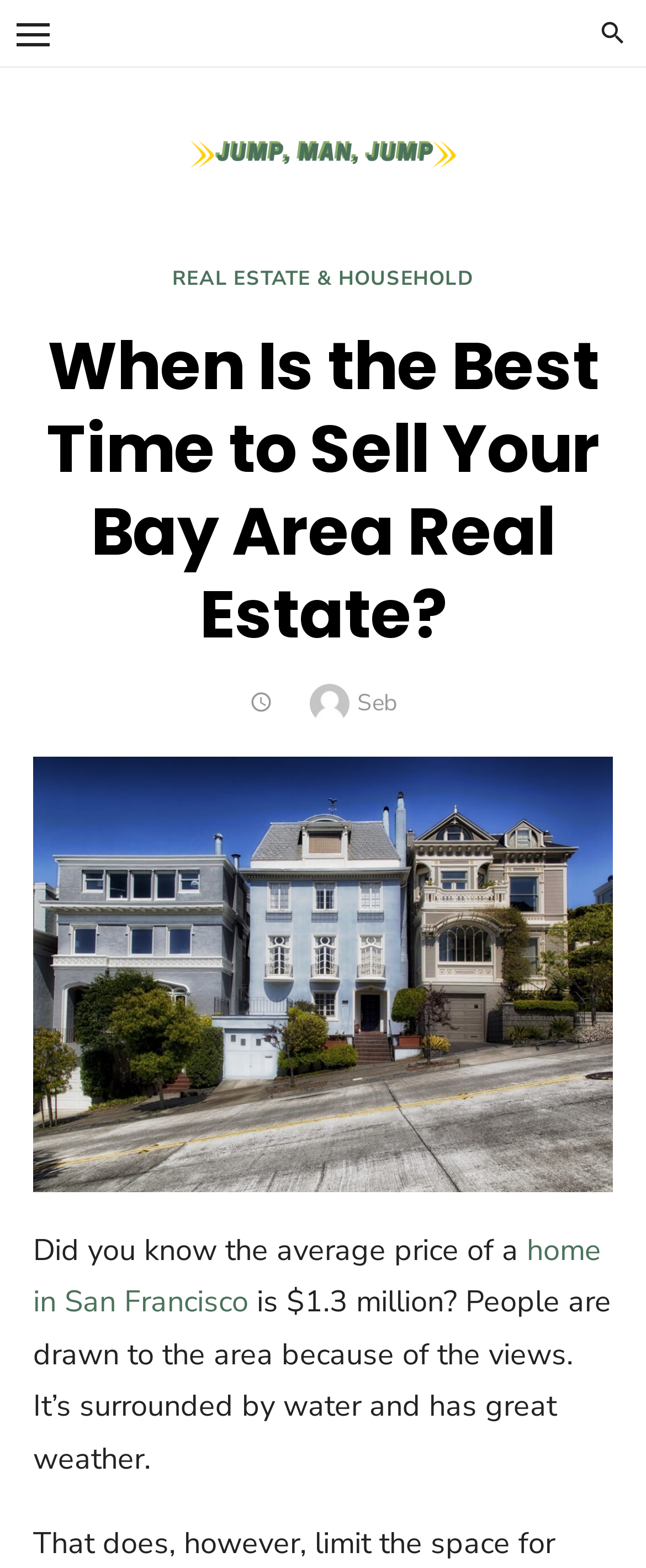What is the average price of a home in San Francisco?
Please give a detailed and elaborate answer to the question based on the image.

The answer can be found in the text on the webpage, which states 'Did you know the average price of a home in San Francisco is $1.3 million?'.